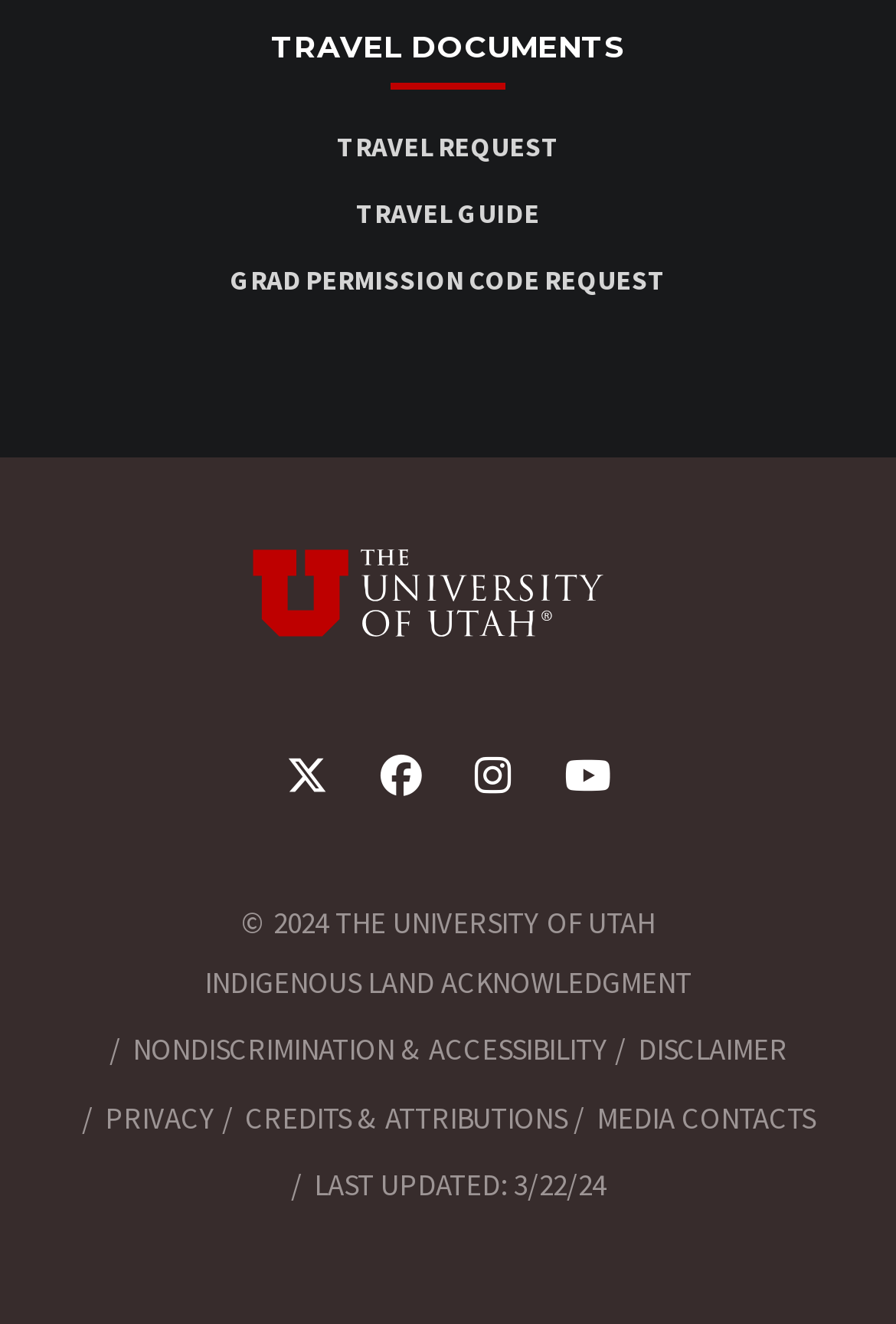Please pinpoint the bounding box coordinates for the region I should click to adhere to this instruction: "Go to The University of Utah homepage".

[0.281, 0.415, 0.673, 0.494]